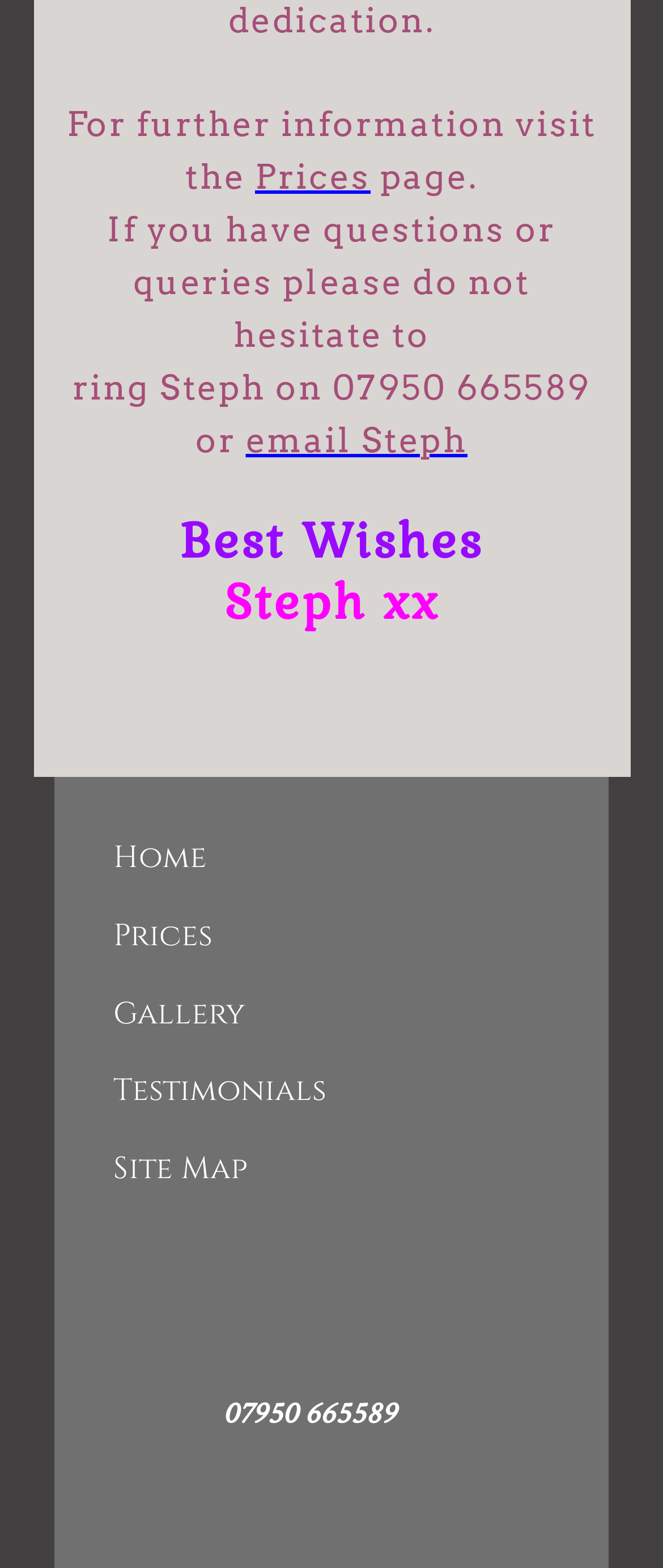Please provide the bounding box coordinates in the format (top-left x, top-left y, bottom-right x, bottom-right y). Remember, all values are floating point numbers between 0 and 1. What is the bounding box coordinate of the region described as: email Steph

[0.371, 0.268, 0.705, 0.294]